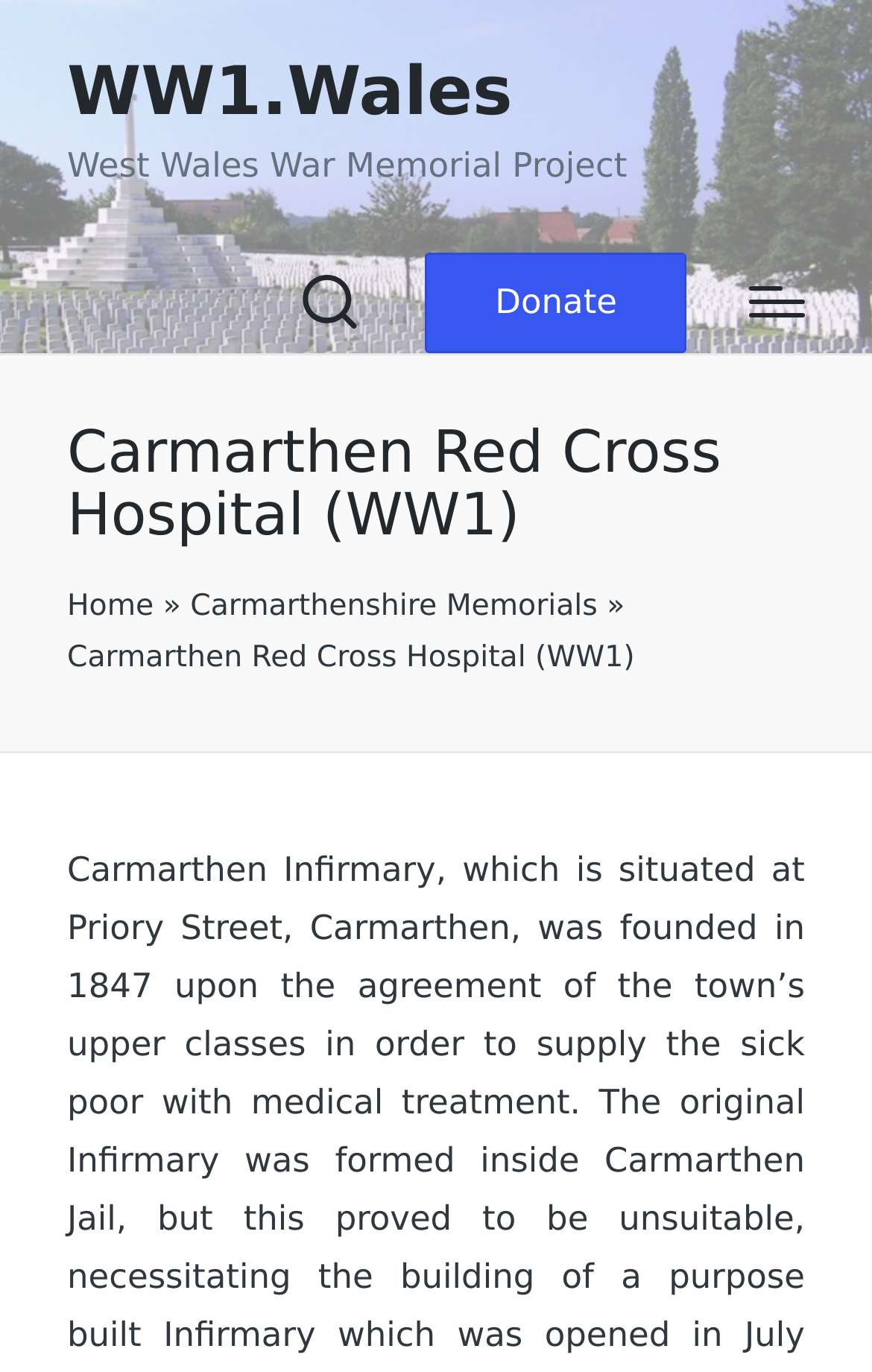Please determine the bounding box coordinates for the element with the description: "Carmarthenshire Memorials".

[0.218, 0.425, 0.685, 0.462]